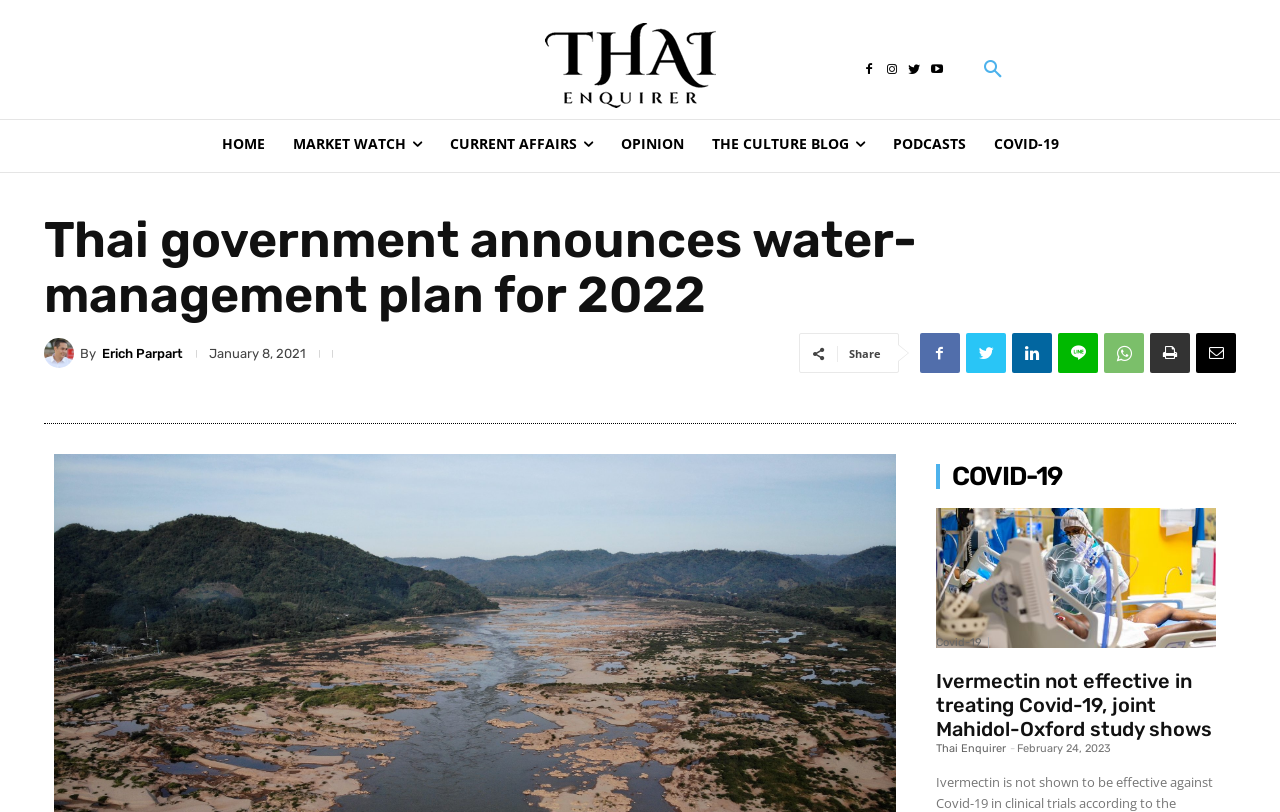Use a single word or phrase to answer the question:
What is the date of the article?

January 8, 2021